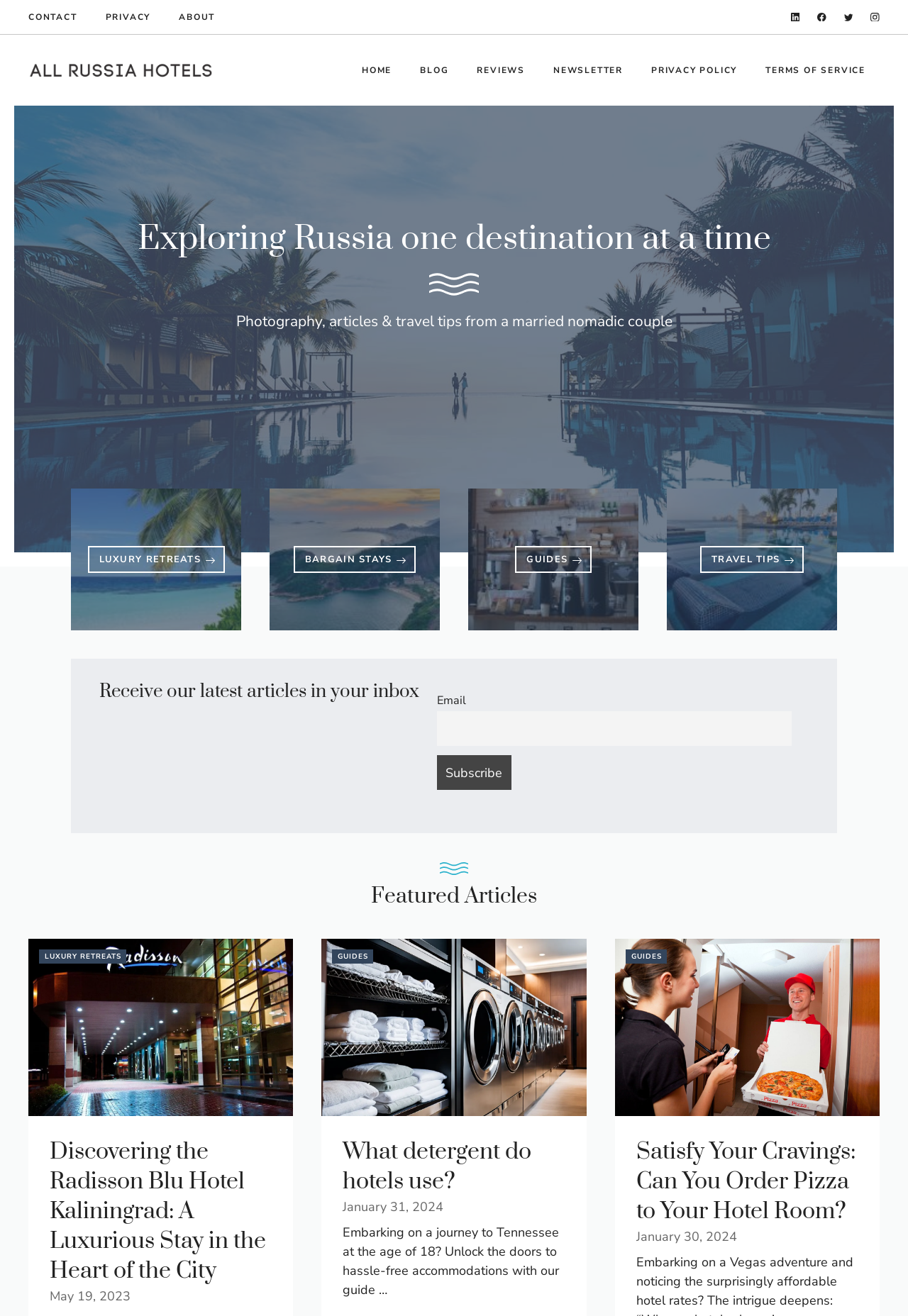From the image, can you give a detailed response to the question below:
What is the topic of the first featured article?

I found this information by looking at the first article in the 'Featured Articles' section, which has a heading that describes the topic of the article.